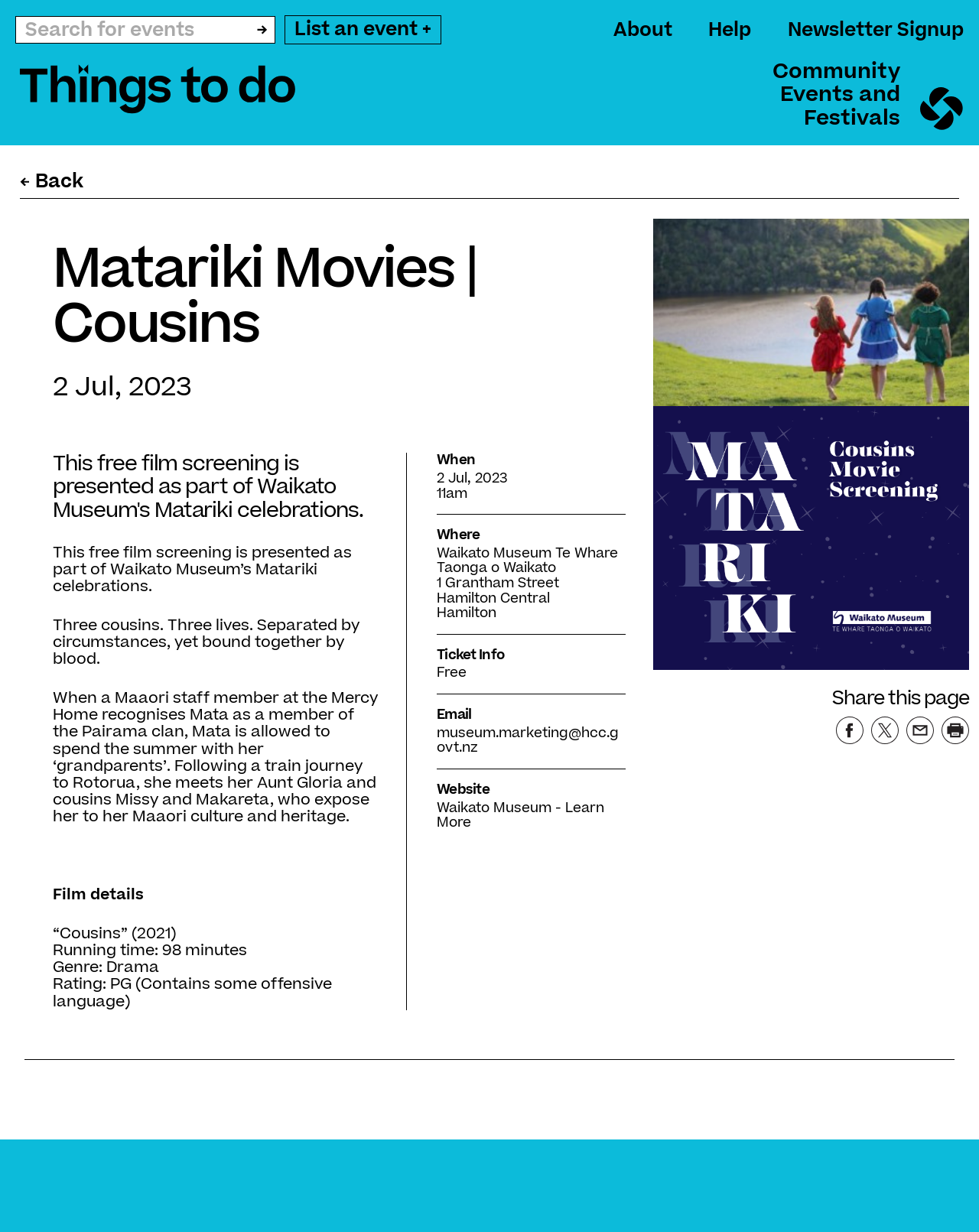What is the date of the movie screening?
Please describe in detail the information shown in the image to answer the question.

I found the answer by looking at the 'When' section, which says '2 Jul, 2023'.